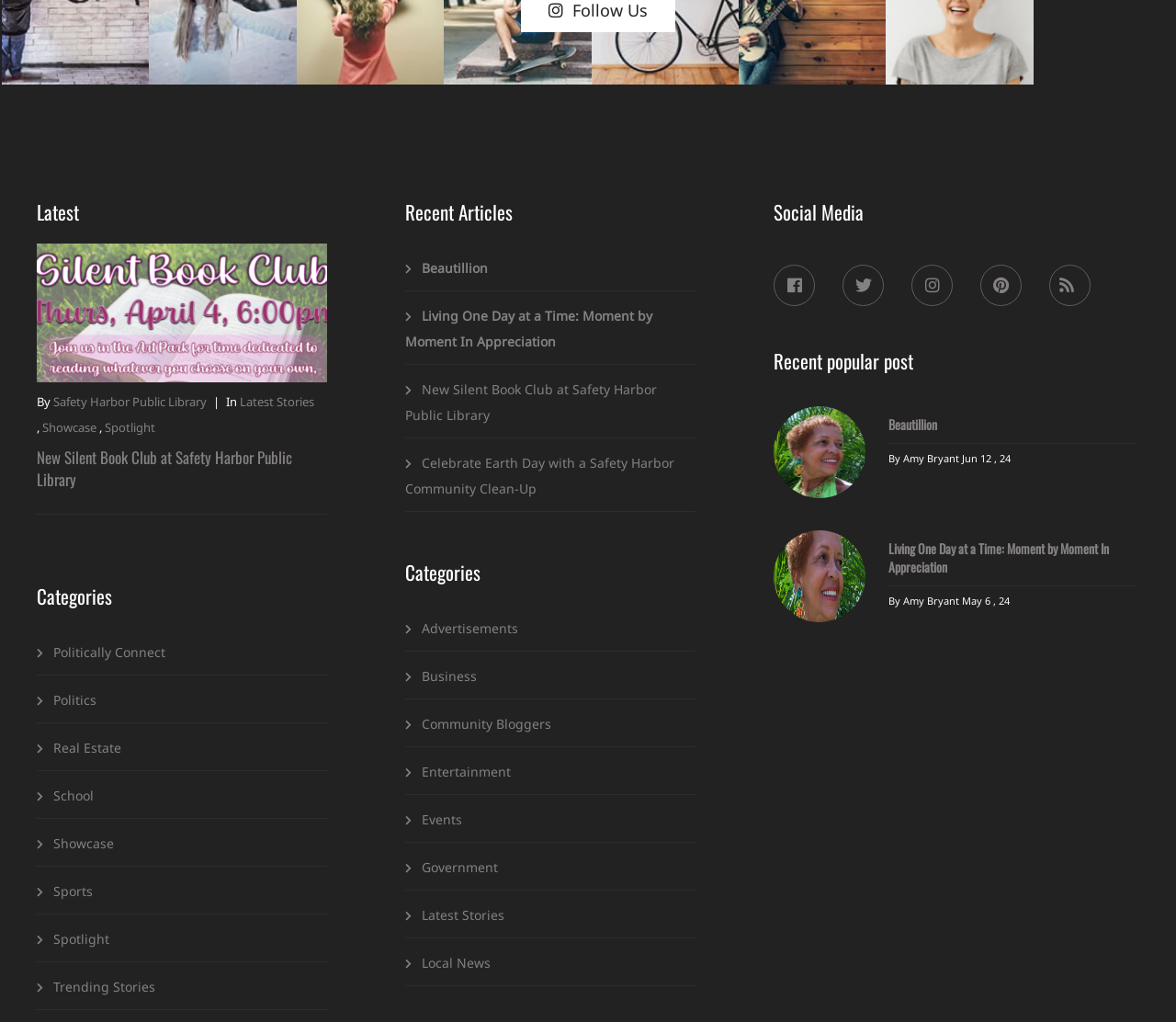Please determine the bounding box coordinates of the section I need to click to accomplish this instruction: "View the 'New Silent Book Club at Safety Harbor Public Library' article".

[0.031, 0.437, 0.278, 0.496]